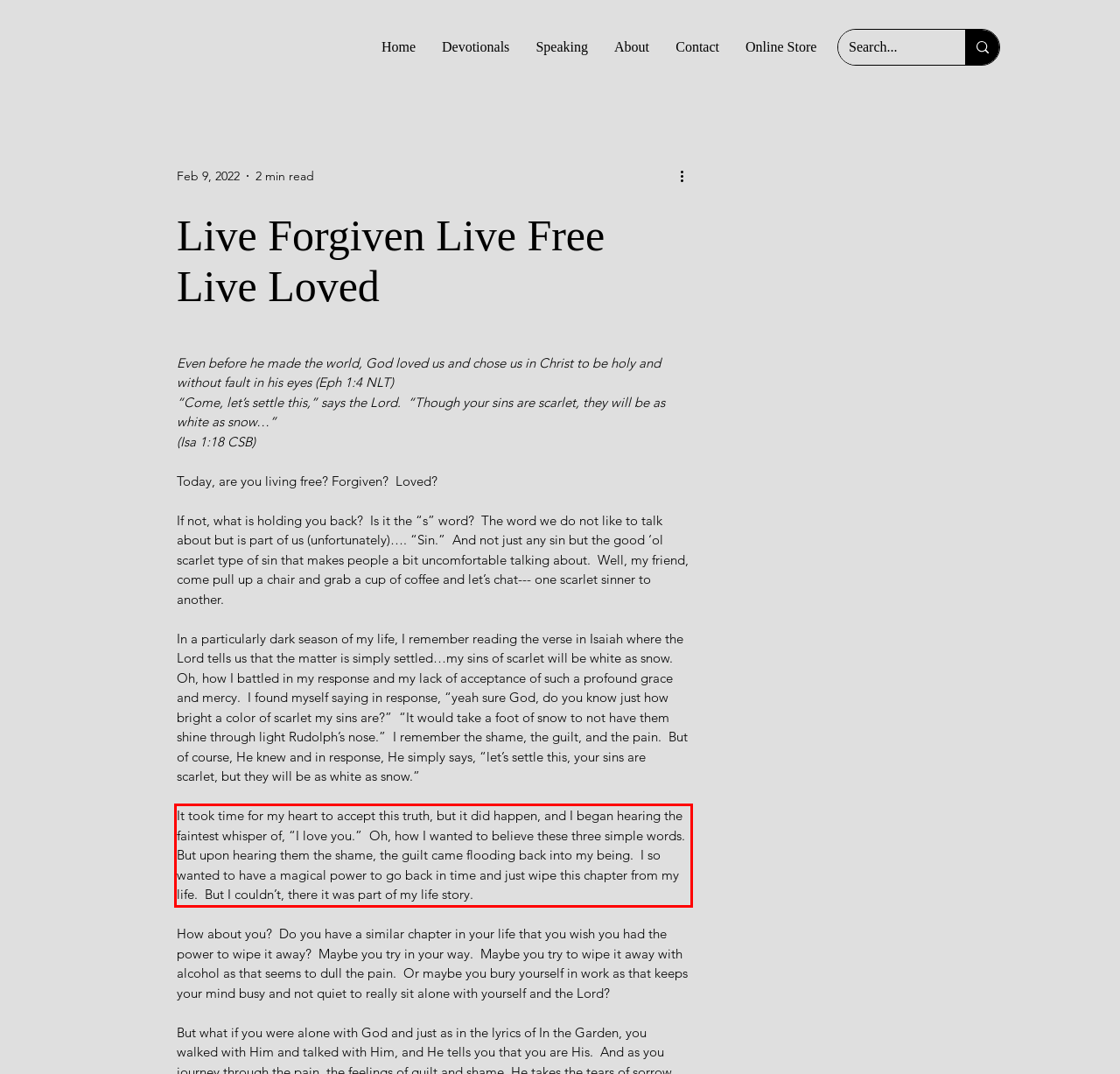Given the screenshot of a webpage, identify the red rectangle bounding box and recognize the text content inside it, generating the extracted text.

It took time for my heart to accept this truth, but it did happen, and I began hearing the faintest whisper of, “I love you.” Oh, how I wanted to believe these three simple words. But upon hearing them the shame, the guilt came flooding back into my being. I so wanted to have a magical power to go back in time and just wipe this chapter from my life. But I couldn’t, there it was part of my life story.